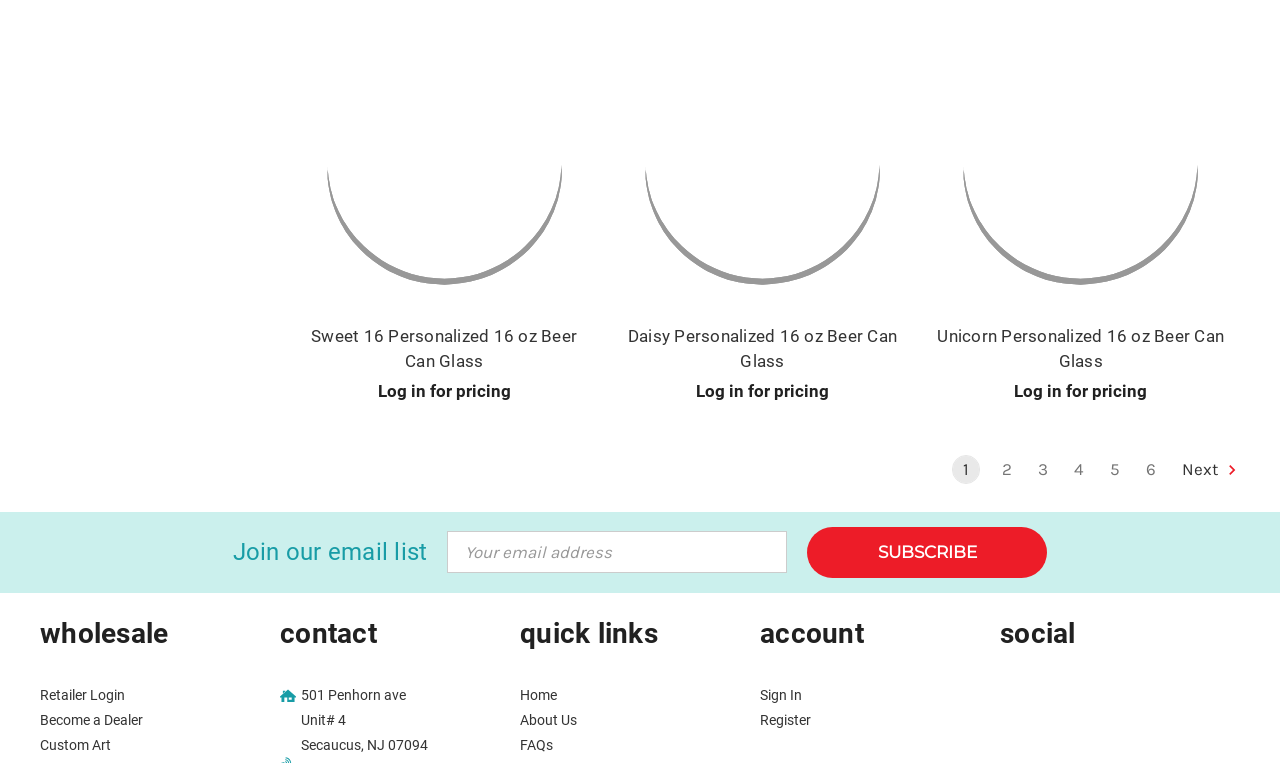Identify the bounding box coordinates of the area you need to click to perform the following instruction: "Subscribe to the email list".

[0.631, 0.69, 0.818, 0.757]